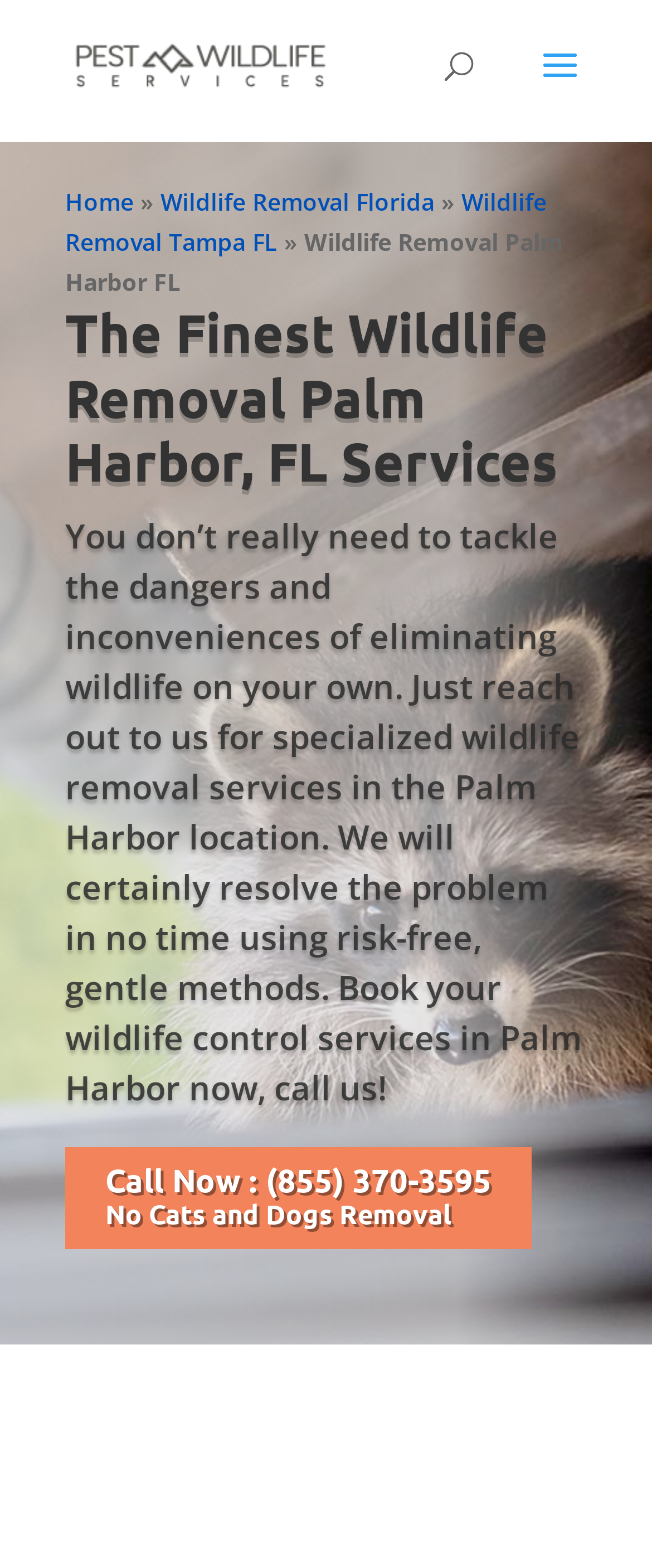Bounding box coordinates are specified in the format (top-left x, top-left y, bottom-right x, bottom-right y). All values are floating point numbers bounded between 0 and 1. Please provide the bounding box coordinate of the region this sentence describes: Wildlife Removal Tampa FL

[0.1, 0.118, 0.838, 0.164]